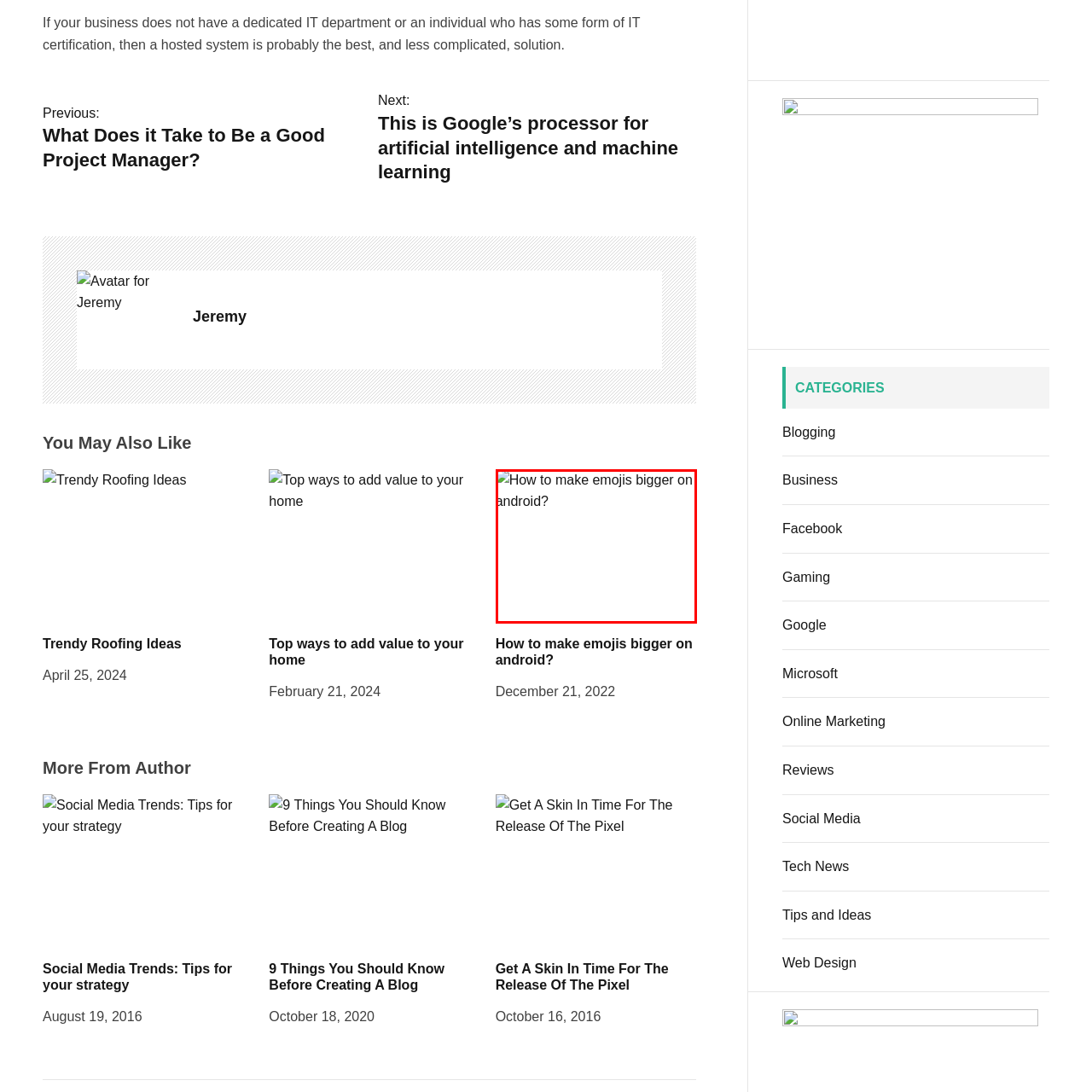Observe the image inside the red bounding box and answer briefly using a single word or phrase: What is the intended audience of the article?

Android users